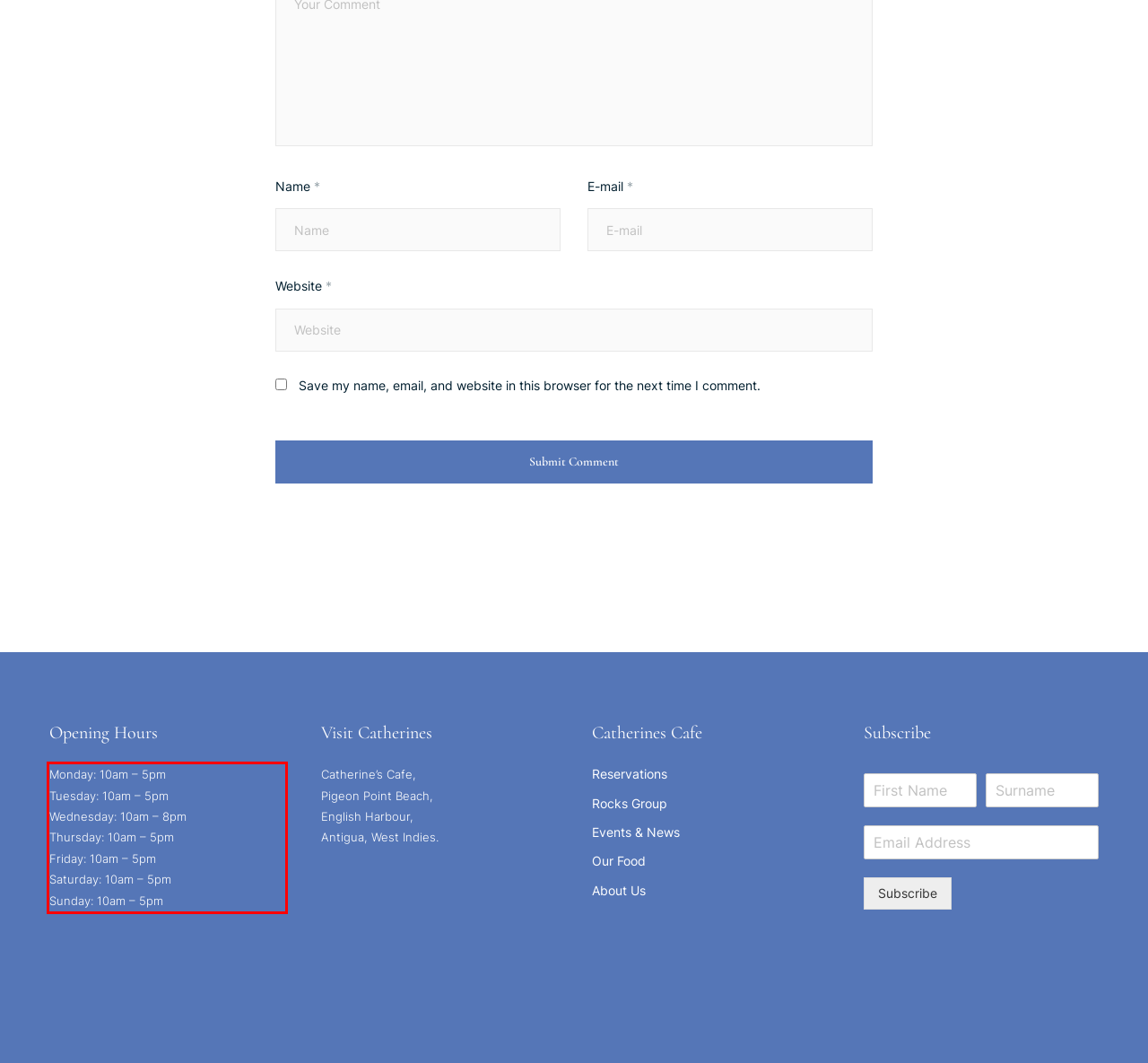Identify and extract the text within the red rectangle in the screenshot of the webpage.

Monday: 10am – 5pm Tuesday: 10am – 5pm Wednesday: 10am – 8pm Thursday: 10am – 5pm Friday: 10am – 5pm Saturday: 10am – 5pm Sunday: 10am – 5pm